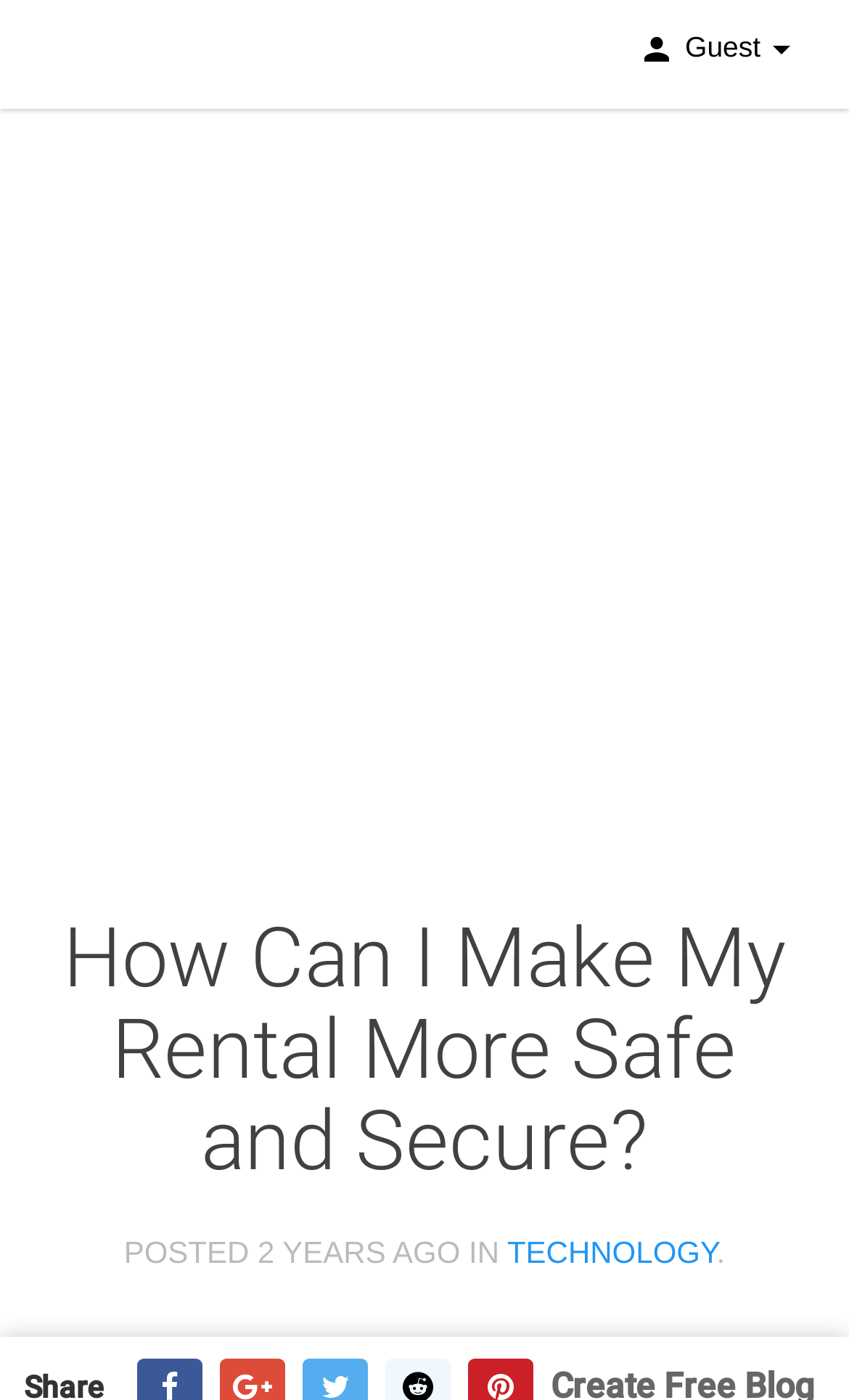Given the description of a UI element: "TECHNOLOGY", identify the bounding box coordinates of the matching element in the webpage screenshot.

[0.597, 0.882, 0.844, 0.907]